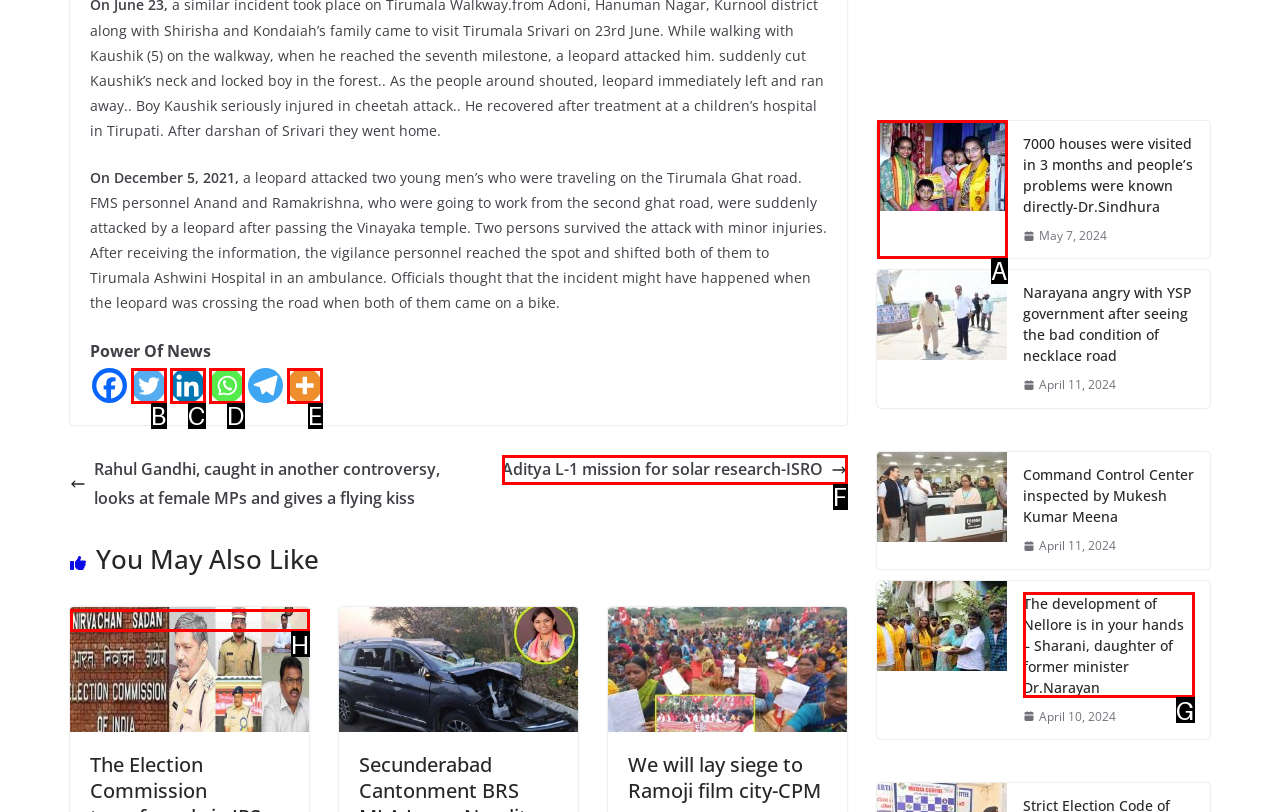Match the description: title="More" to the correct HTML element. Provide the letter of your choice from the given options.

E